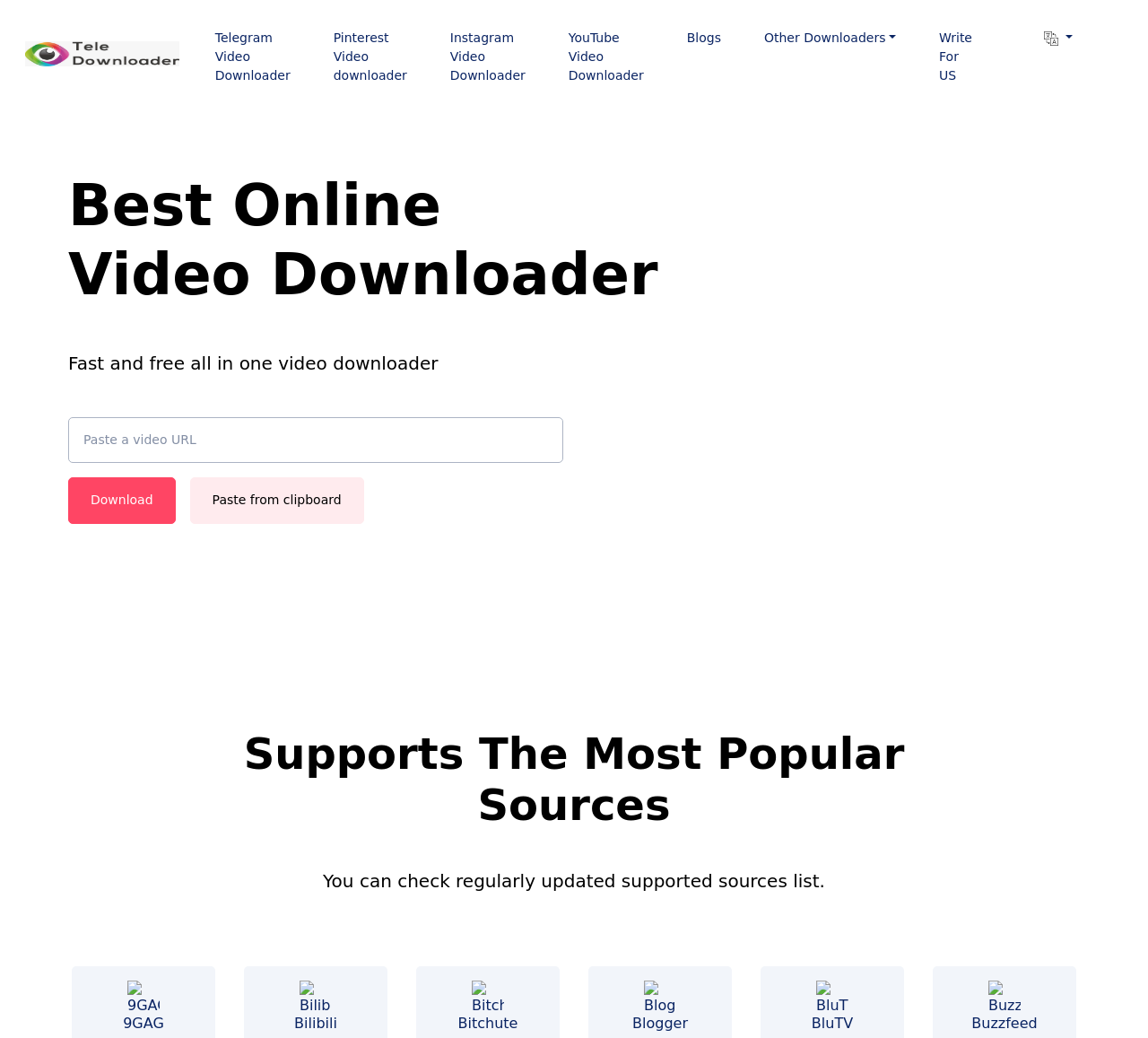Using the webpage screenshot, find the UI element described by Bilibili. Provide the bounding box coordinates in the format (top-left x, top-left y, bottom-right x, bottom-right y), ensuring all values are floating point numbers between 0 and 1.

[0.212, 0.944, 0.338, 0.994]